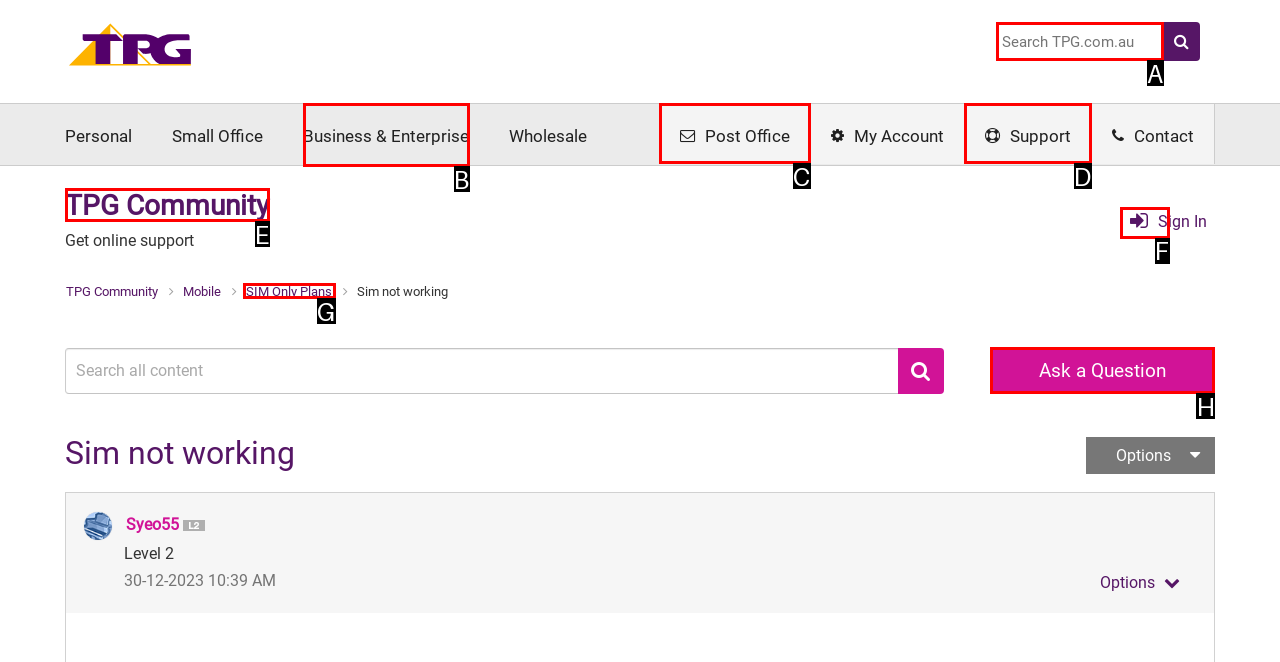Tell me which one HTML element I should click to complete the following task: Ask a Question Answer with the option's letter from the given choices directly.

H